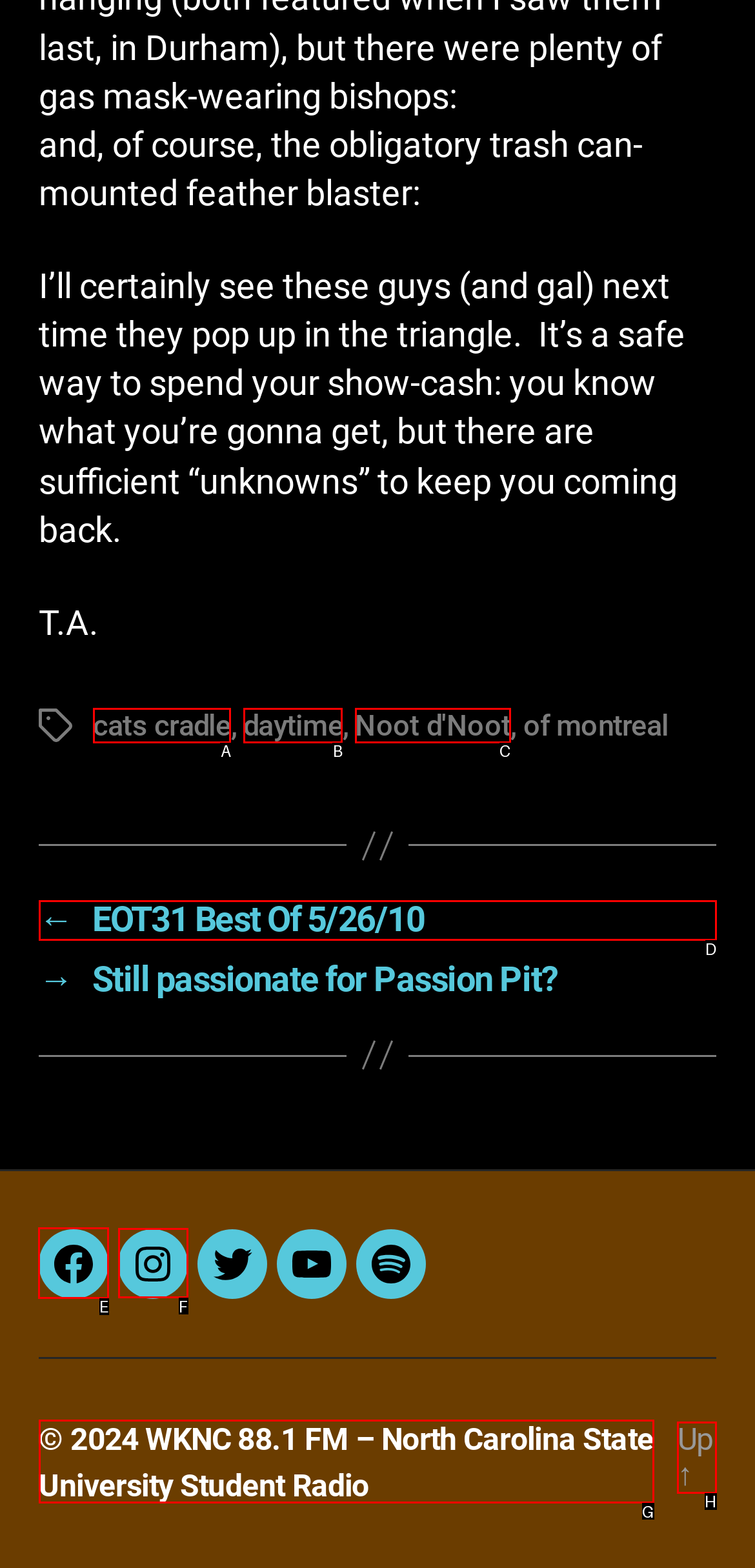Point out the correct UI element to click to carry out this instruction: Go to the Facebook social link
Answer with the letter of the chosen option from the provided choices directly.

E